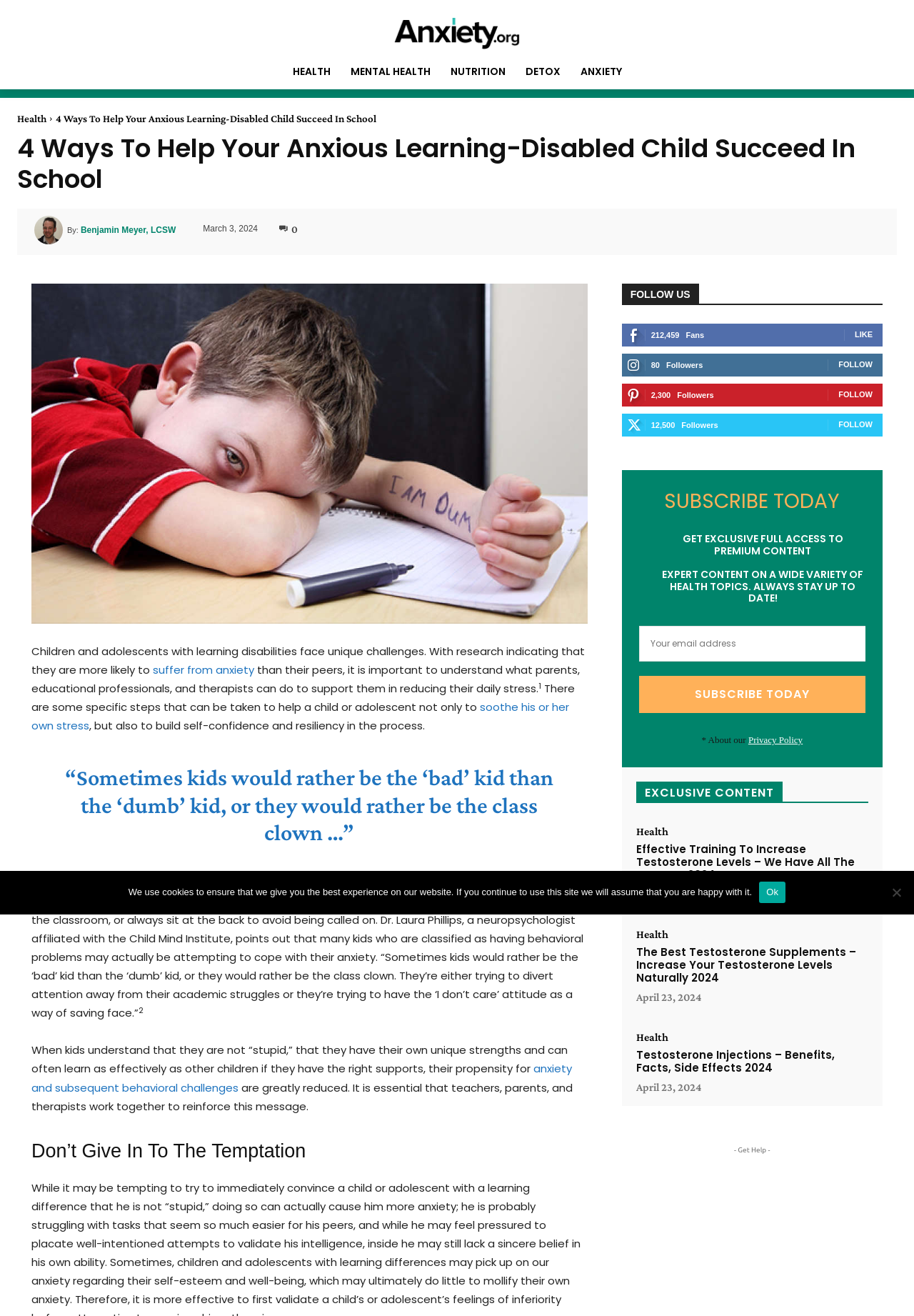Generate a thorough caption detailing the webpage content.

This webpage is about helping children and adolescents with learning disabilities overcome anxiety in school. At the top, there is a logo and a navigation menu with links to "HEALTH", "MENTAL HEALTH", "NUTRITION", "DETOX", and "ANXIETY". Below the navigation menu, there is a heading that reads "4 Ways To Help Your Anxious Learning-Disabled Child Succeed In School" and a brief introduction to the article.

The article is divided into sections, each with a heading and a block of text. The first section discusses the challenges faced by children with learning disabilities and how they are more likely to suffer from anxiety. The second section quotes a neuropsychologist, Dr. Laura Phillips, who explains how some kids may act out in class to avoid being seen as "dumb".

The article then provides four ways to help children with learning disabilities overcome anxiety, including understanding that they are not "stupid" and have their own unique strengths. The article also emphasizes the importance of teachers, parents, and therapists working together to support these children.

On the right side of the page, there are social media links and a section that displays the number of fans and followers. Below this section, there is a call-to-action to subscribe to the website for exclusive content. There is also a section that lists related articles, including "Effective Training To Increase Testosterone Levels", "The Best Testosterone Supplements", and "Testosterone Injections – Benefits, Facts, Side Effects".

At the bottom of the page, there is a cookie notice dialog that informs users about the website's use of cookies.